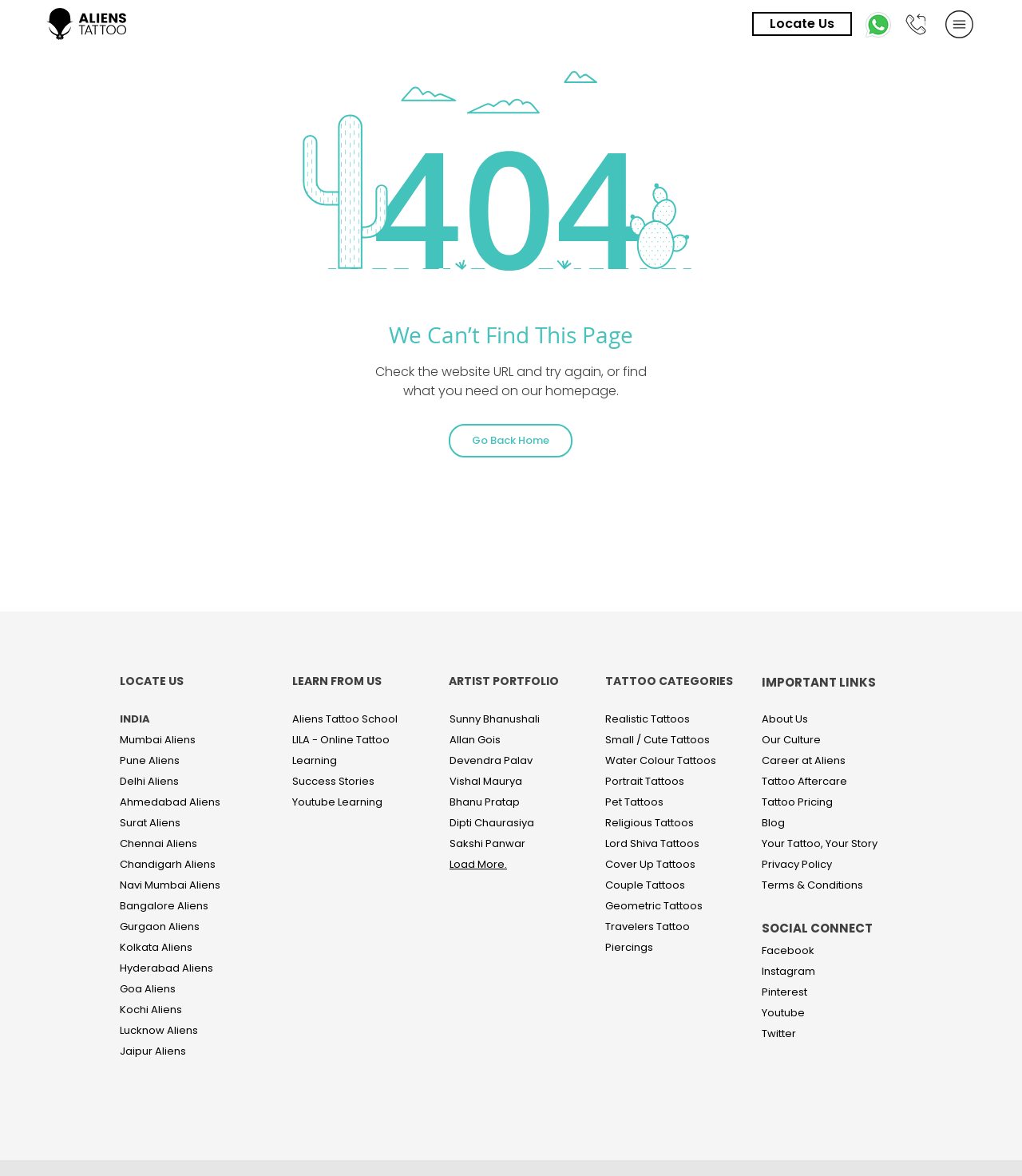Based on the image, please elaborate on the answer to the following question:
What are the tattoo categories listed on this page?

The page lists various tattoo categories, including Realistic Tattoos, Small / Cute Tattoos, Water Colour Tattoos, and many more, which are displayed as separate links under the 'TATTOO CATEGORIES' heading.